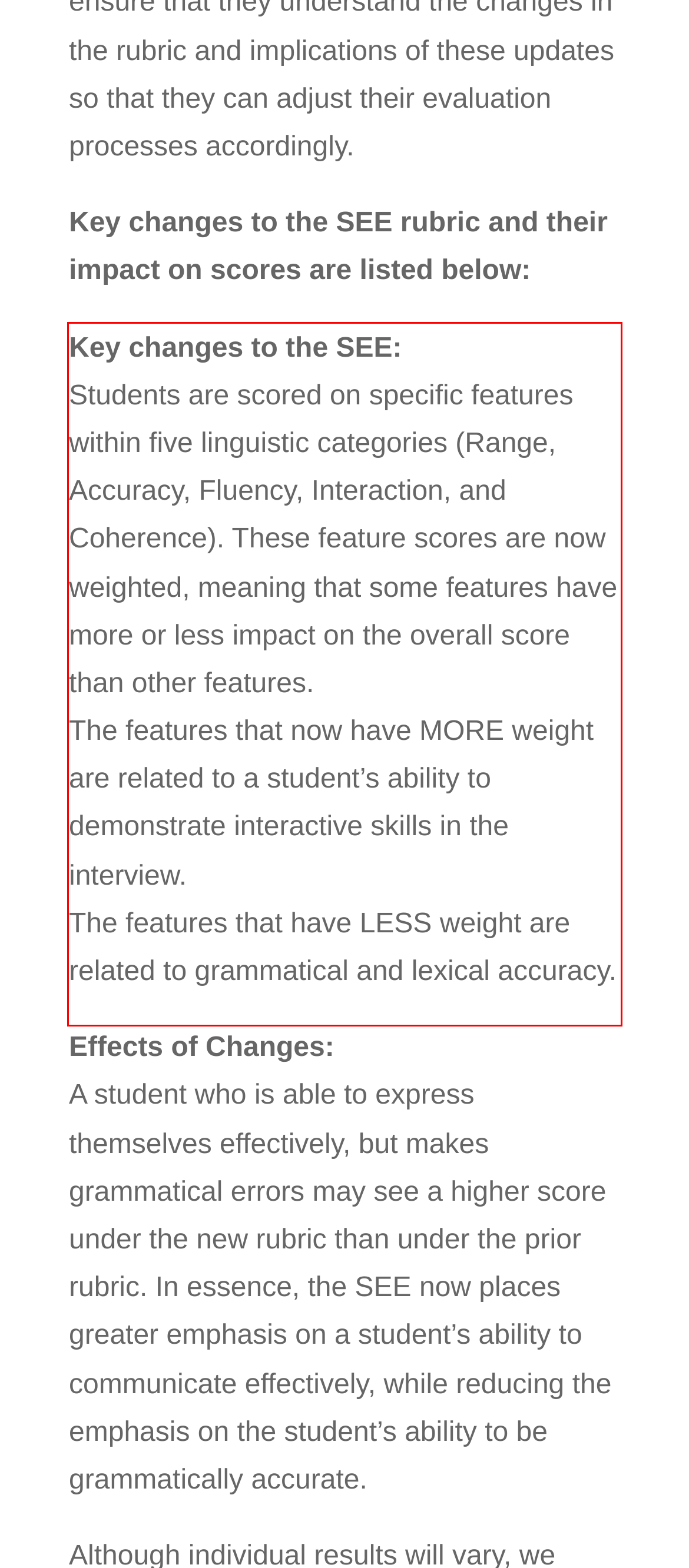Using the provided webpage screenshot, identify and read the text within the red rectangle bounding box.

Key changes to the SEE: Students are scored on specific features within five linguistic categories (Range, Accuracy, Fluency, Interaction, and Coherence). These feature scores are now weighted, meaning that some features have more or less impact on the overall score than other features. The features that now have MORE weight are related to a student’s ability to demonstrate interactive skills in the interview. The features that have LESS weight are related to grammatical and lexical accuracy.